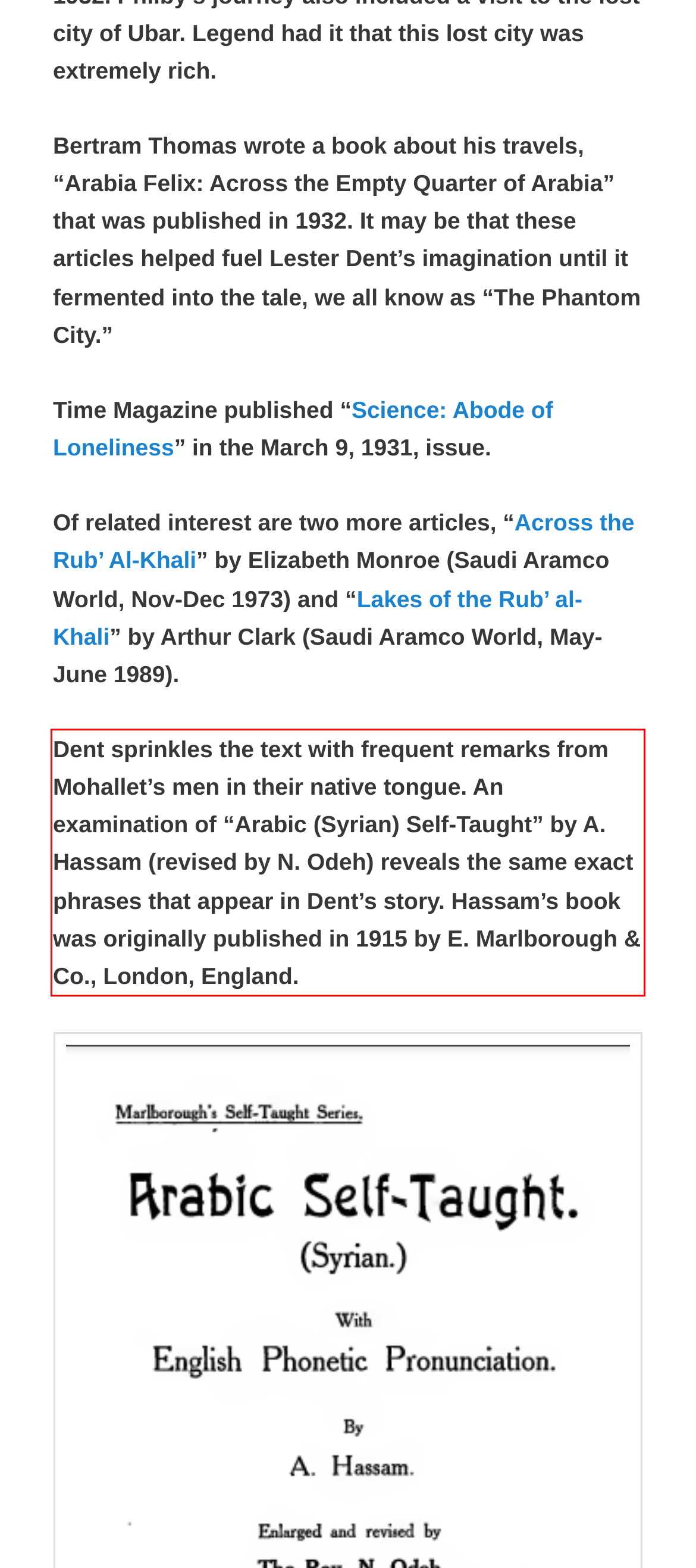Within the provided webpage screenshot, find the red rectangle bounding box and perform OCR to obtain the text content.

Dent sprinkles the text with frequent remarks from Mohallet’s men in their native tongue. An examination of “Arabic (Syrian) Self-Taught” by A. Hassam (revised by N. Odeh) reveals the same exact phrases that appear in Dent’s story. Hassam’s book was originally published in 1915 by E. Marlborough & Co., London, England.